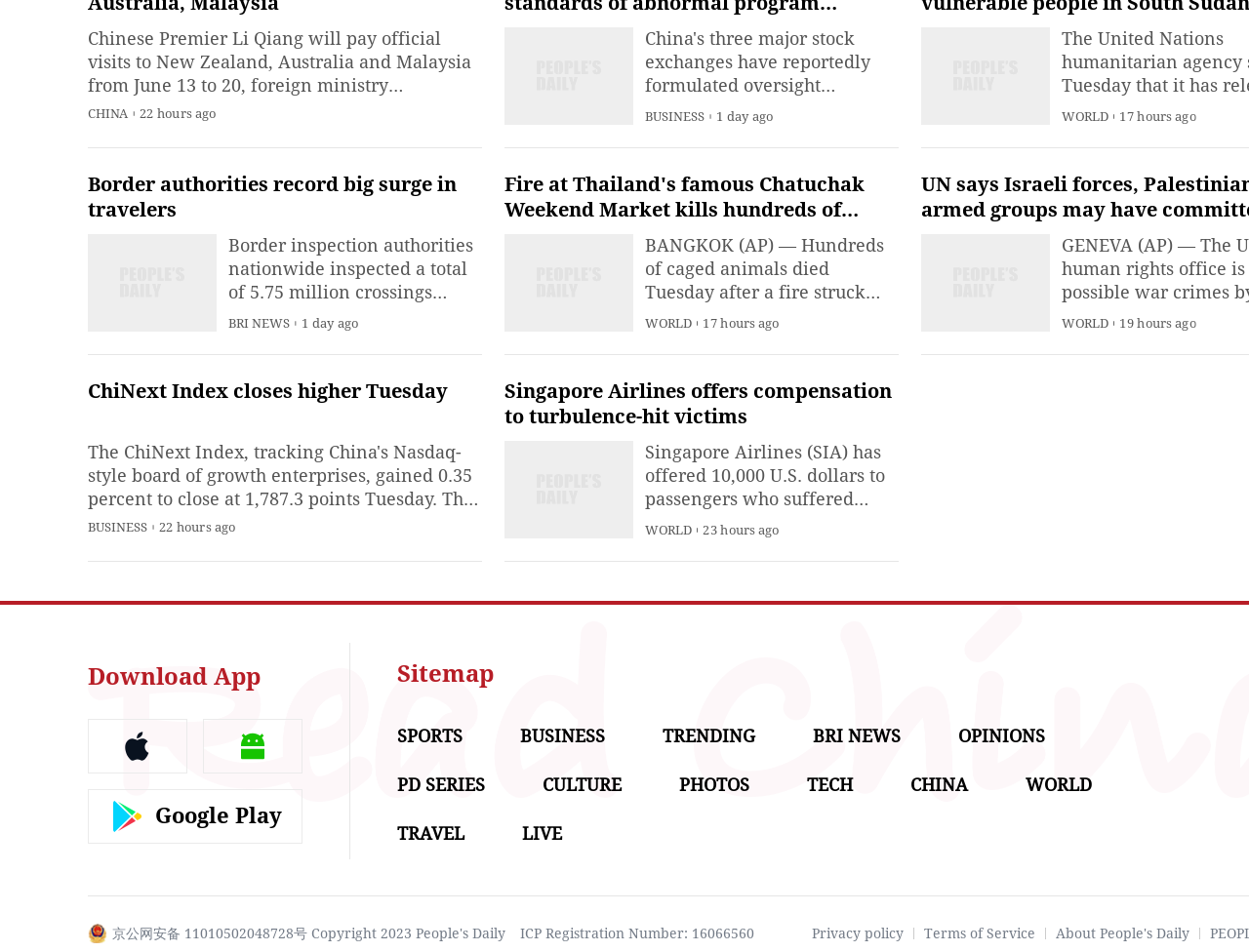What is the purpose of the 'Download App' button?
Look at the image and respond with a single word or a short phrase.

To download the People's Daily app